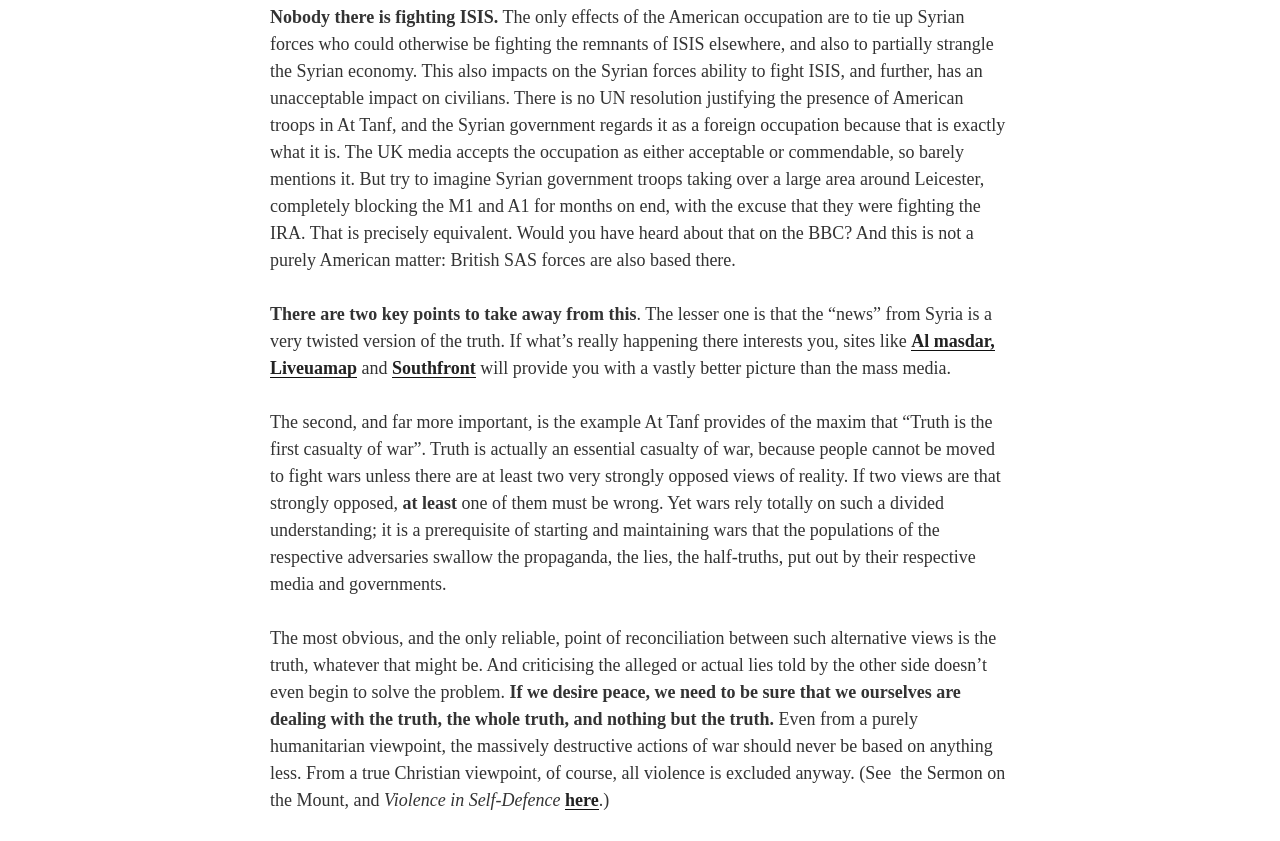Show the bounding box coordinates for the HTML element as described: "Liveuamap".

[0.211, 0.425, 0.279, 0.449]